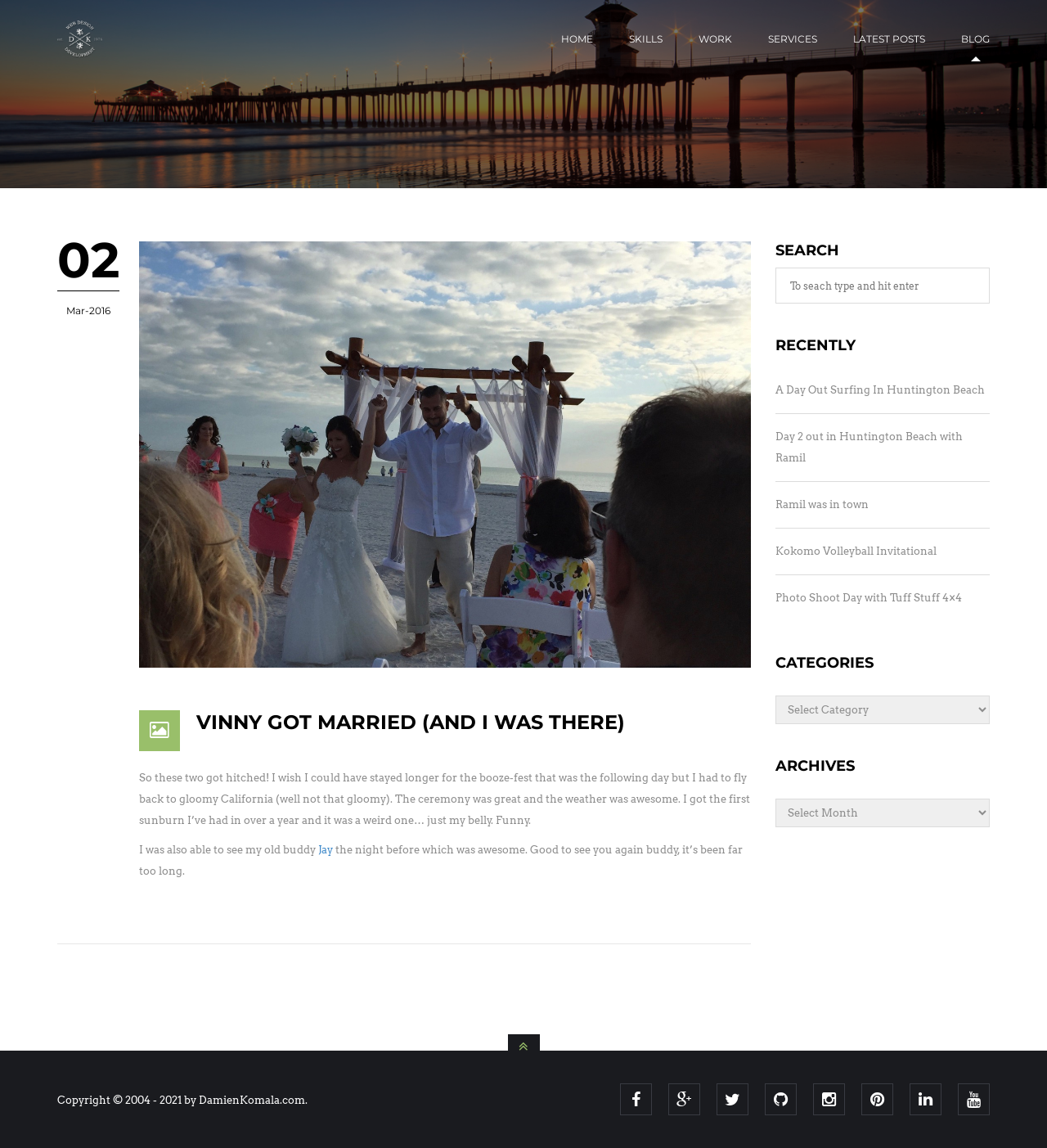Indicate the bounding box coordinates of the element that needs to be clicked to satisfy the following instruction: "search for something". The coordinates should be four float numbers between 0 and 1, i.e., [left, top, right, bottom].

[0.74, 0.233, 0.945, 0.264]